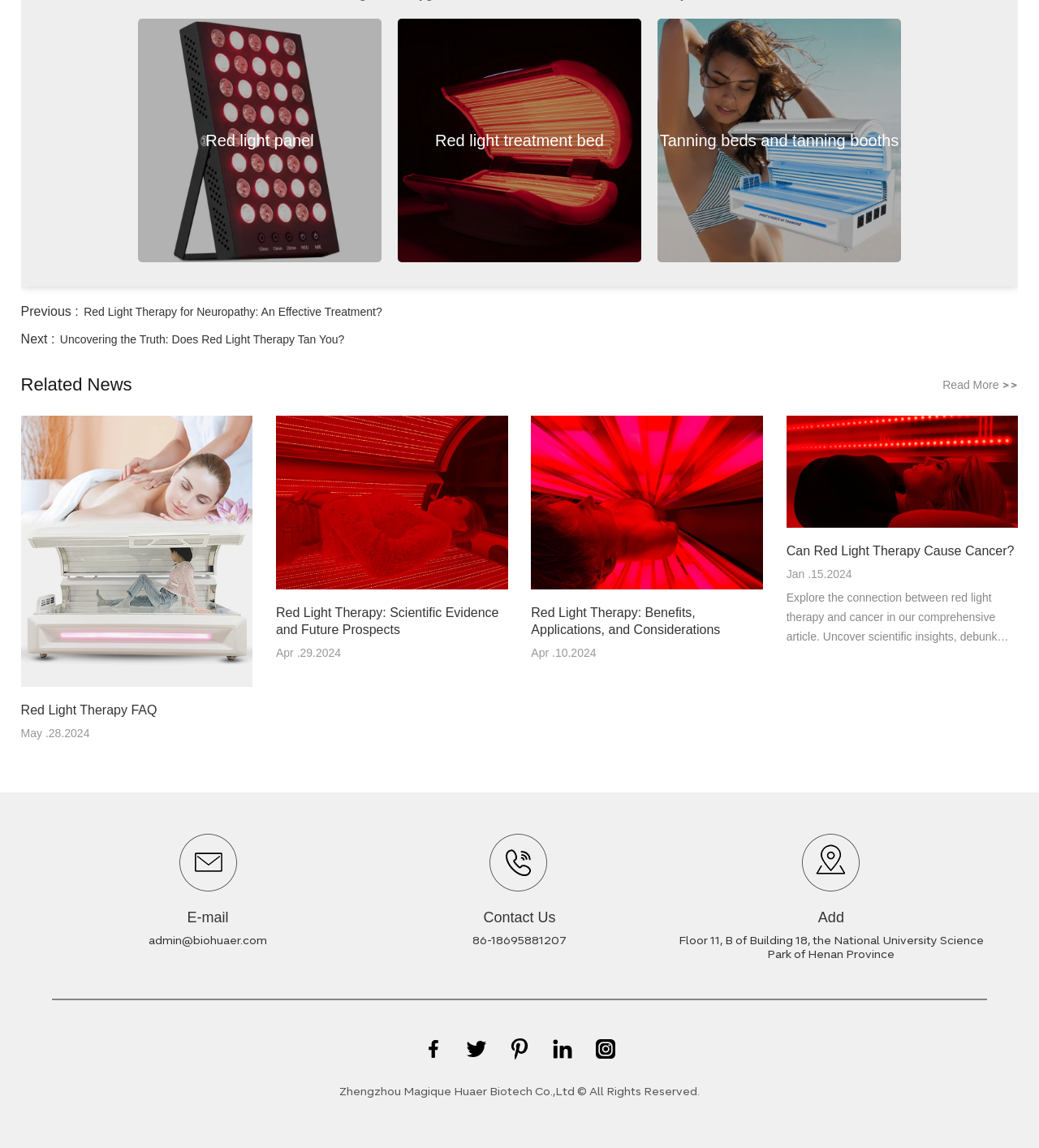Identify the bounding box coordinates of the clickable region necessary to fulfill the following instruction: "Contact us via email". The bounding box coordinates should be four float numbers between 0 and 1, i.e., [left, top, right, bottom].

[0.05, 0.814, 0.35, 0.826]